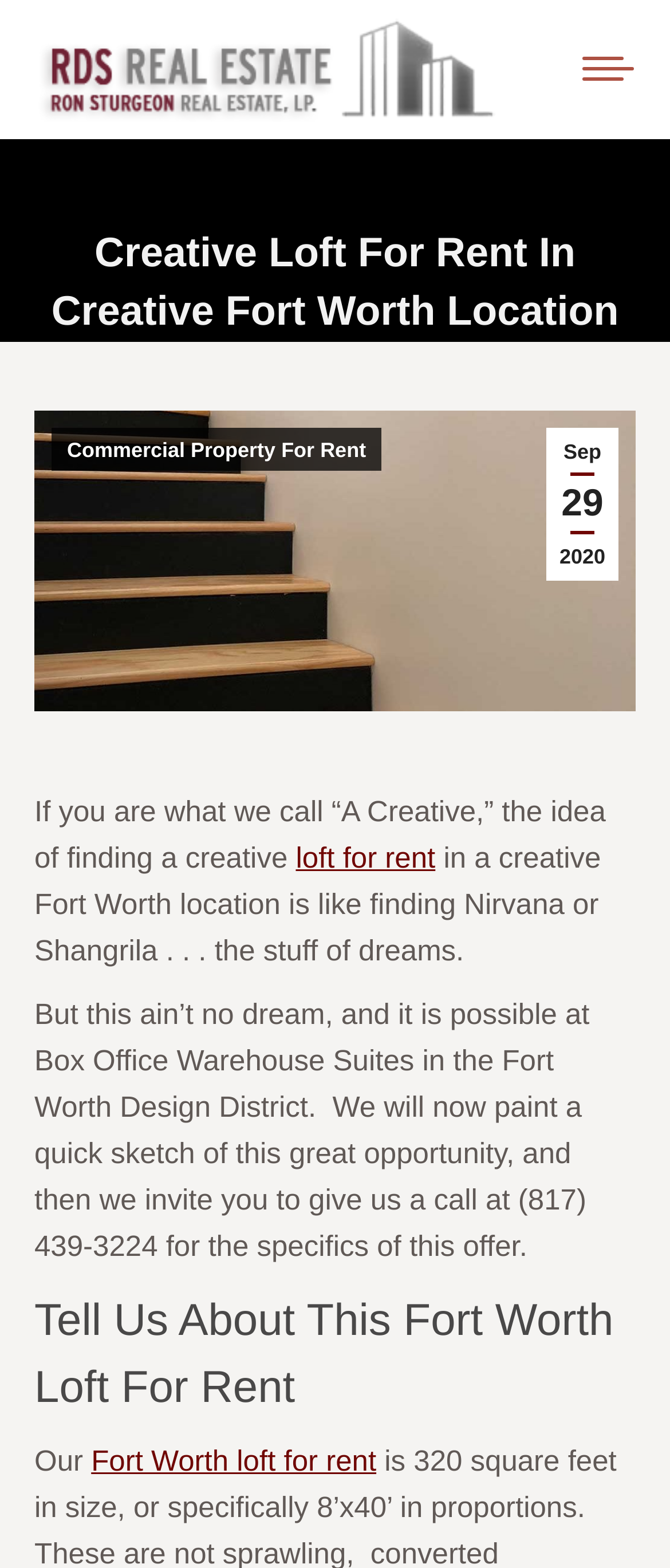From the screenshot, find the bounding box of the UI element matching this description: "Sep292020". Supply the bounding box coordinates in the form [left, top, right, bottom], each a float between 0 and 1.

[0.815, 0.272, 0.923, 0.37]